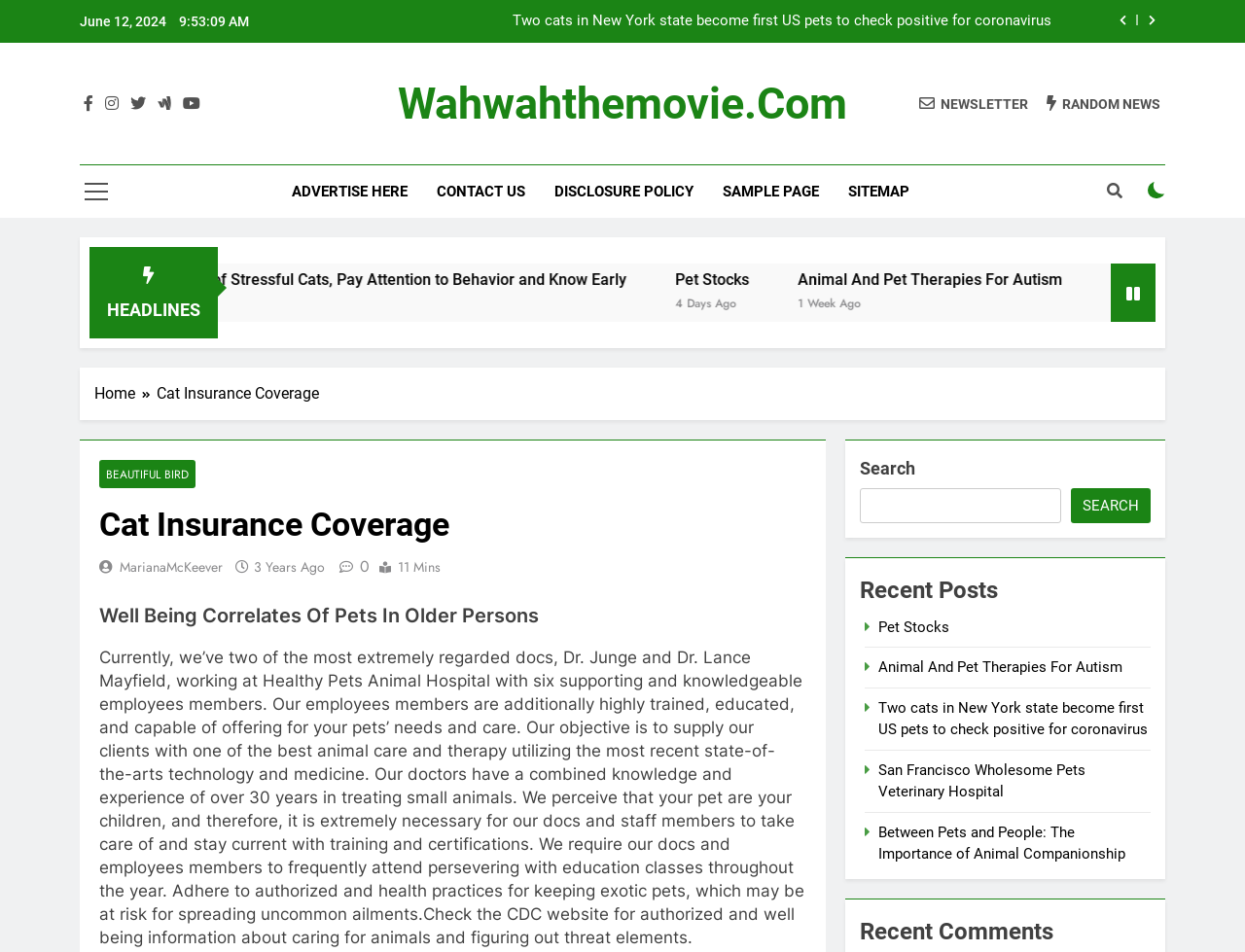What is the name of the doctor mentioned?
Answer the question with as much detail as you can, using the image as a reference.

The paragraph under the heading 'Well Being Correlates Of Pets In Older Persons' mentions that 'Currently, we’ve two of the most extremely regarded docs, Dr. Junge and Dr. Lance Mayfield, working at Healthy Pets Animal Hospital'.